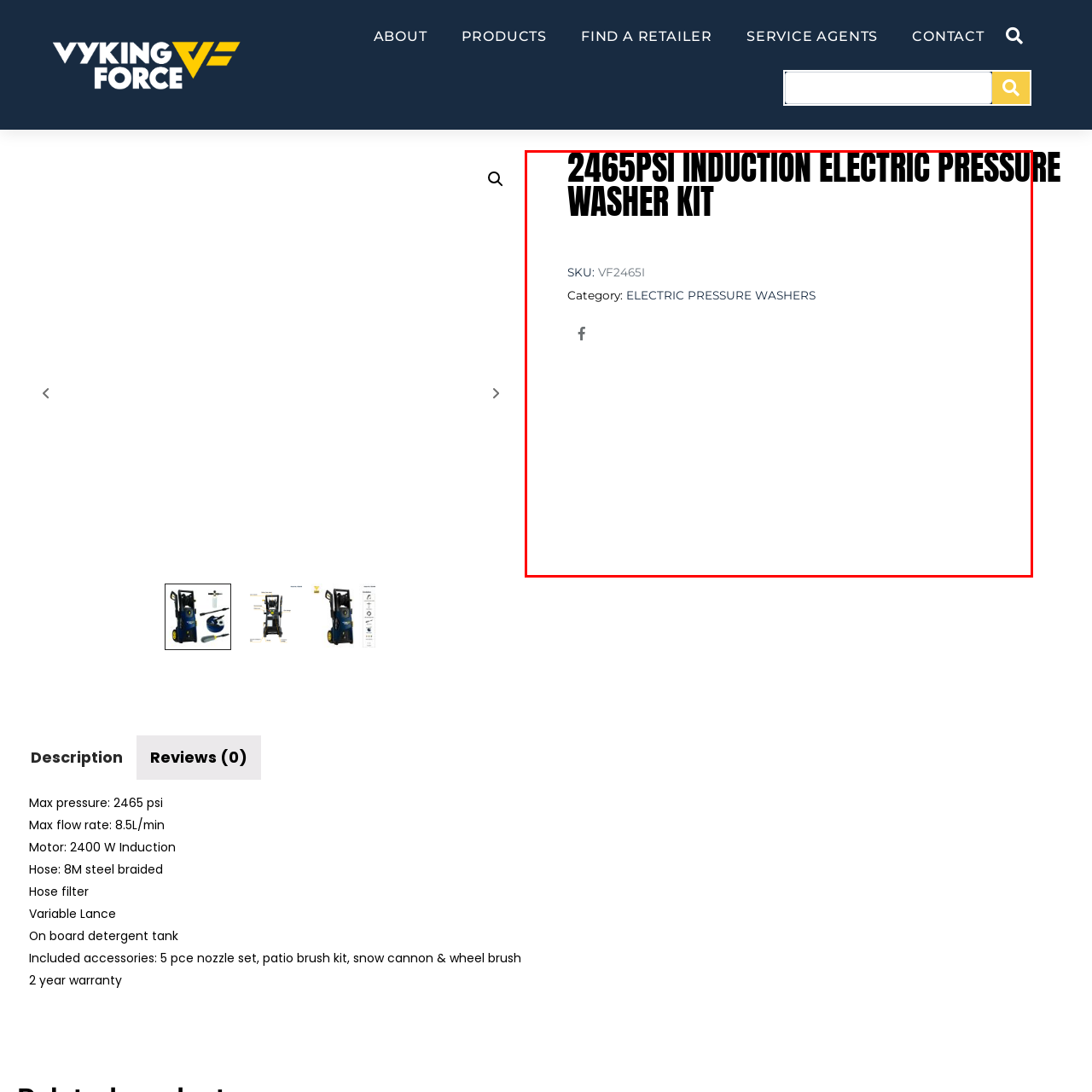Observe the image inside the red bounding box and answer briefly using a single word or phrase: What type of product is being showcased?

Electric Pressure Washer